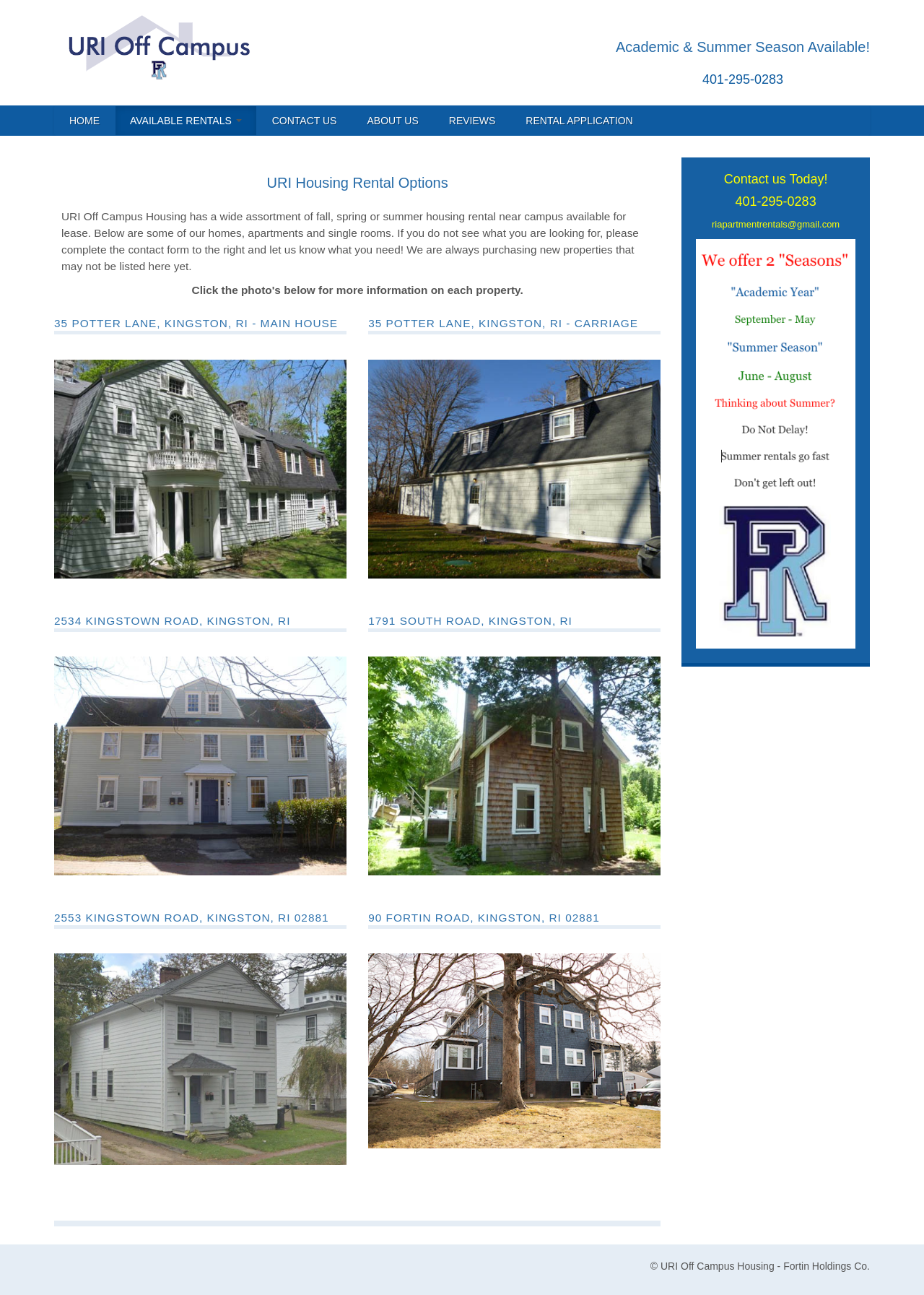Carefully examine the image and provide an in-depth answer to the question: What is the phone number to contact?

I found the phone number '401-295-0283' mentioned twice on the webpage, once in the main content area and once in the contact information section.